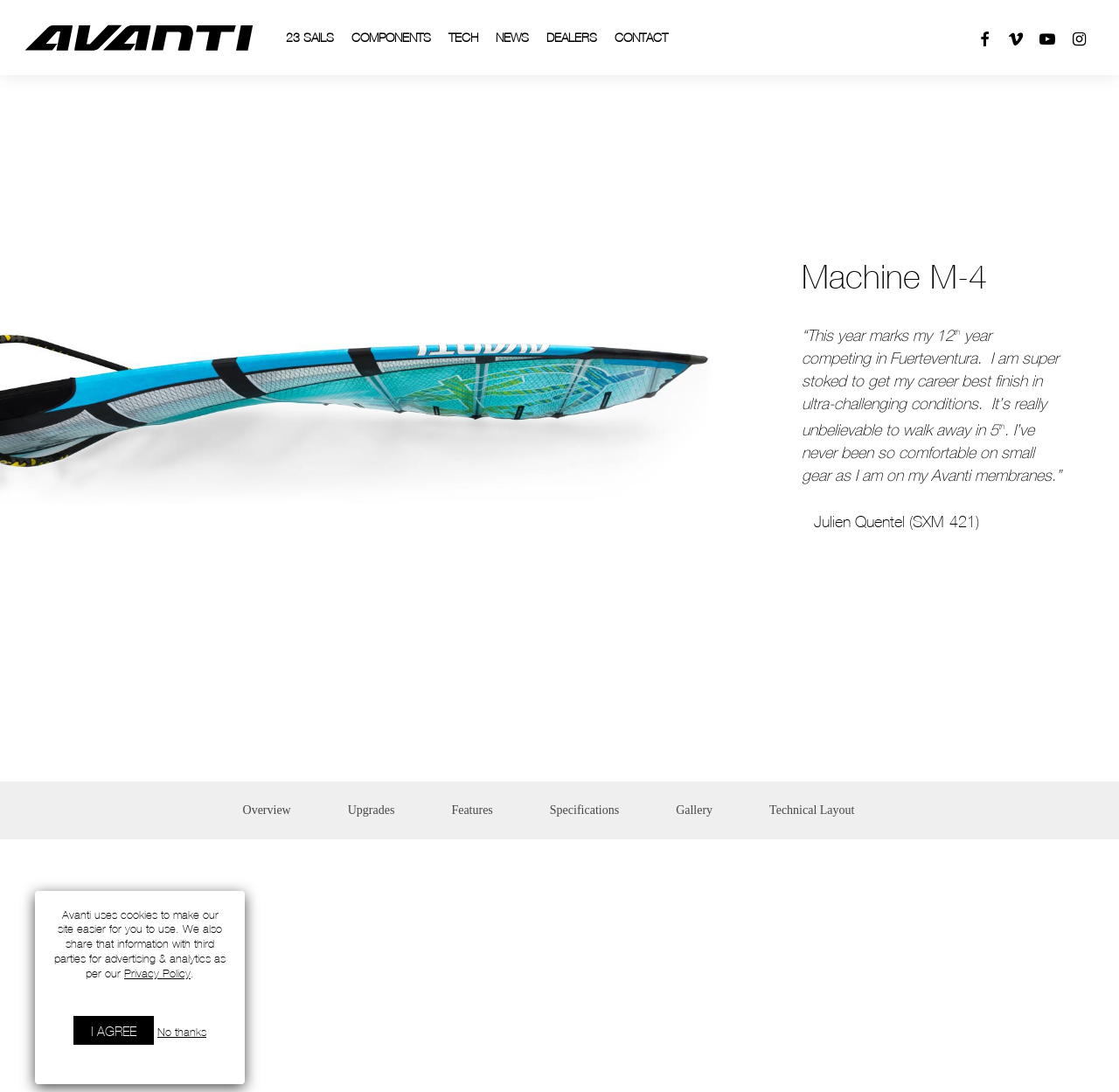Generate a detailed explanation of the webpage's features and information.

The webpage is about the Machine M-4 sail model from Avanti Sails. At the top left corner, there is a logo of Avanti Sails, which is an image linked to the Avanti Sails website. Next to the logo, there are several links to different sections of the website, including "23 SAILS", "COMPONENTS", "TECH", "NEWS", "DEALERS", and "CONTACT". 

On the top right corner, there are social media links to Facebook, Vimeo, YouTube, and Instagram. Below these links, there is a large image of the Machine M-4 sail, taking up most of the width of the page. 

Below the image, there is a heading that reads "Machine M-4". Following the heading, there is a quote from Julien Quentel, a professional sailor, who shares his experience with the Machine M-4 sail. The quote is divided into three paragraphs, with superscript text in between.

Below the quote, there are several links to different sections of the Machine M-4 webpage, including "Overview", "Upgrades", "Features", "Specifications", "Gallery", and "Technical Layout". 

At the bottom of the page, there is a high-resolution image of the Machine M-4 sail, spanning the entire width of the page. Above the image, there is a notice about Avanti Sails' use of cookies, with a link to their Privacy Policy. Next to the notice, there are two buttons: "I AGREE" and "No thanks".